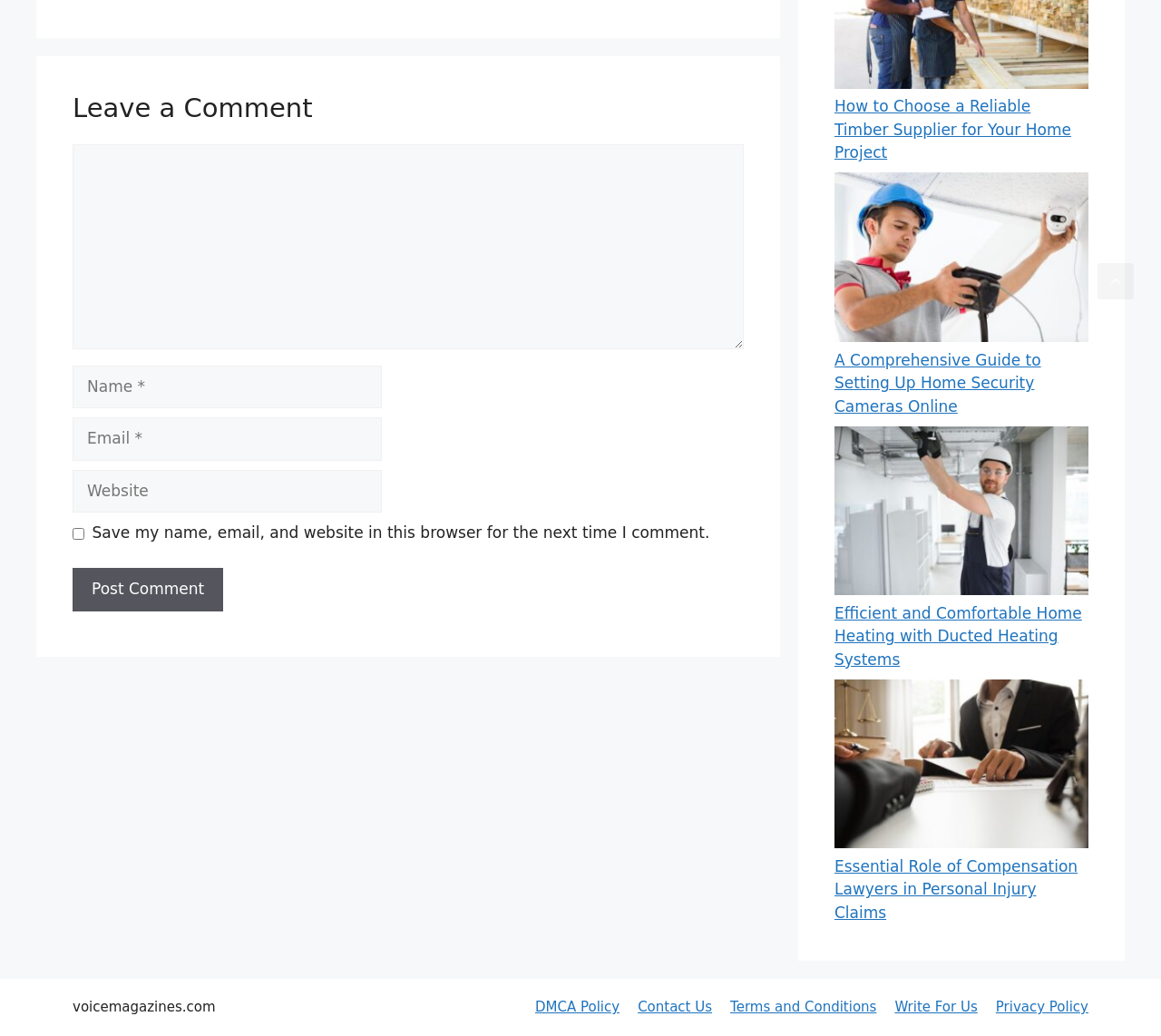Find the bounding box coordinates for the area you need to click to carry out the instruction: "post a comment". The coordinates should be four float numbers between 0 and 1, indicated as [left, top, right, bottom].

[0.062, 0.549, 0.192, 0.59]